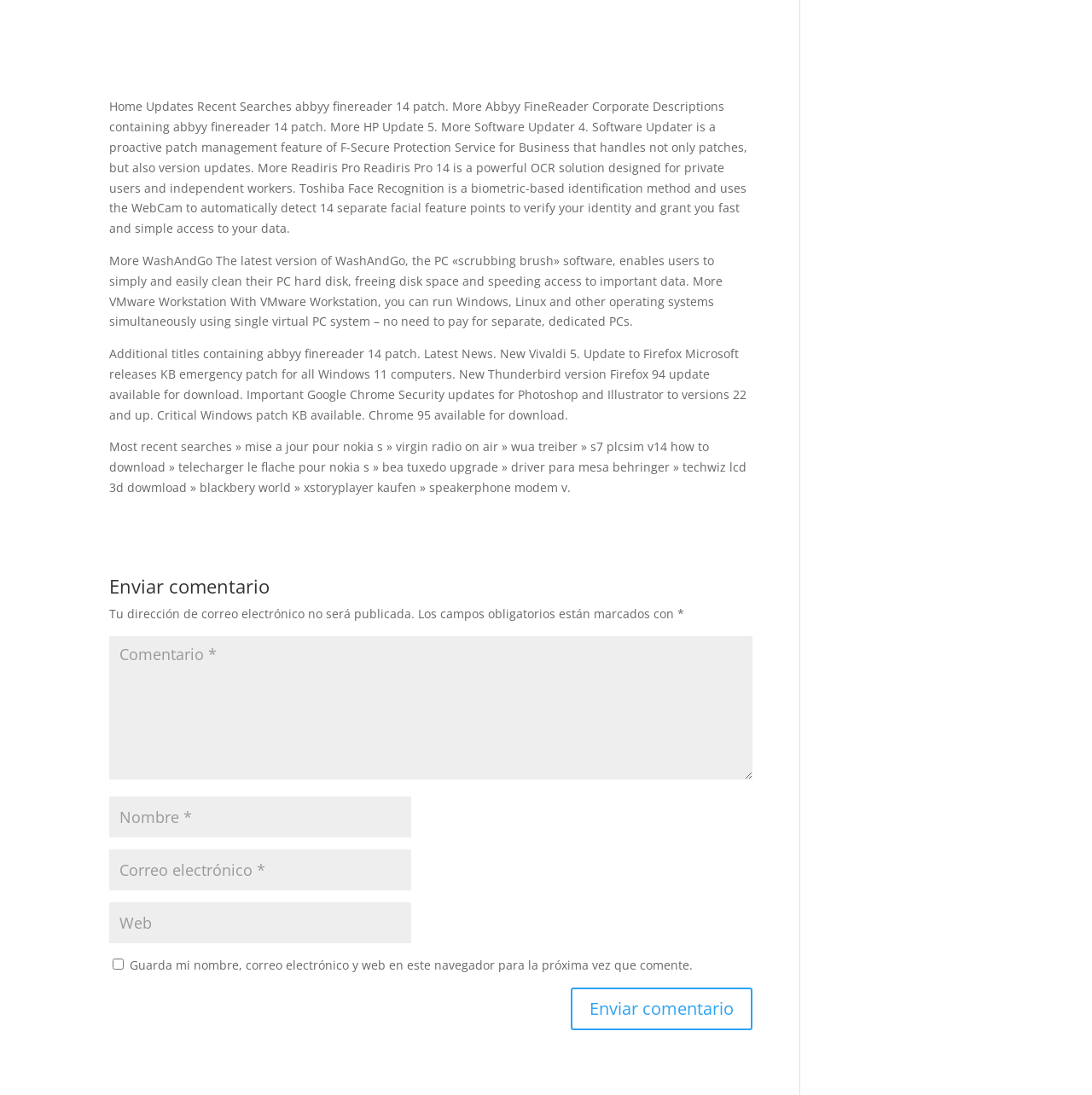Predict the bounding box of the UI element based on the description: "input value="Comentario *" name="comment"". The coordinates should be four float numbers between 0 and 1, formatted as [left, top, right, bottom].

[0.1, 0.581, 0.689, 0.711]